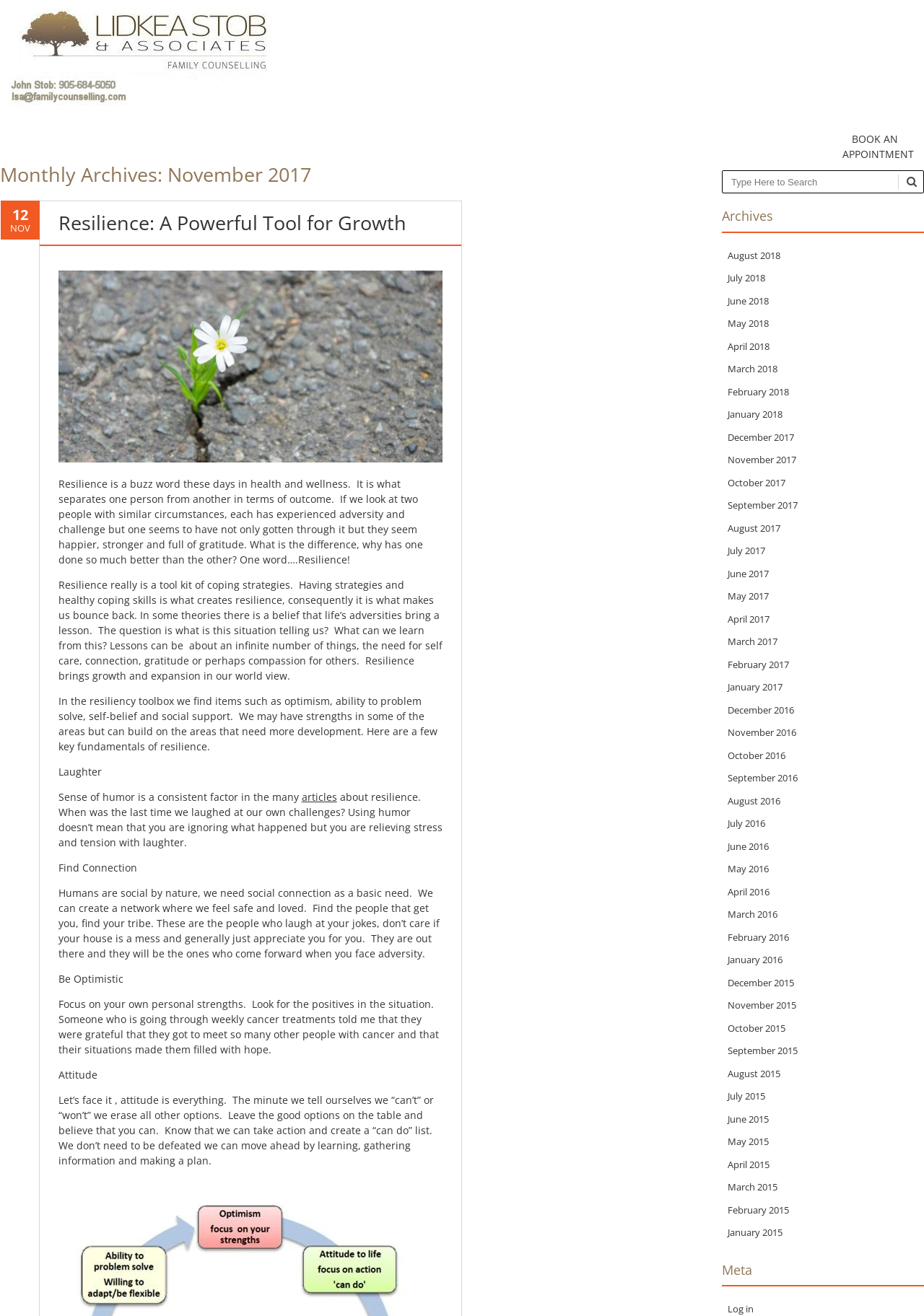Analyze the image and provide a detailed answer to the question: What is the purpose of the 'Search' button?

The 'Search' button is located next to a textbox with a placeholder text 'Search', indicating that it is used to search for content within the website.